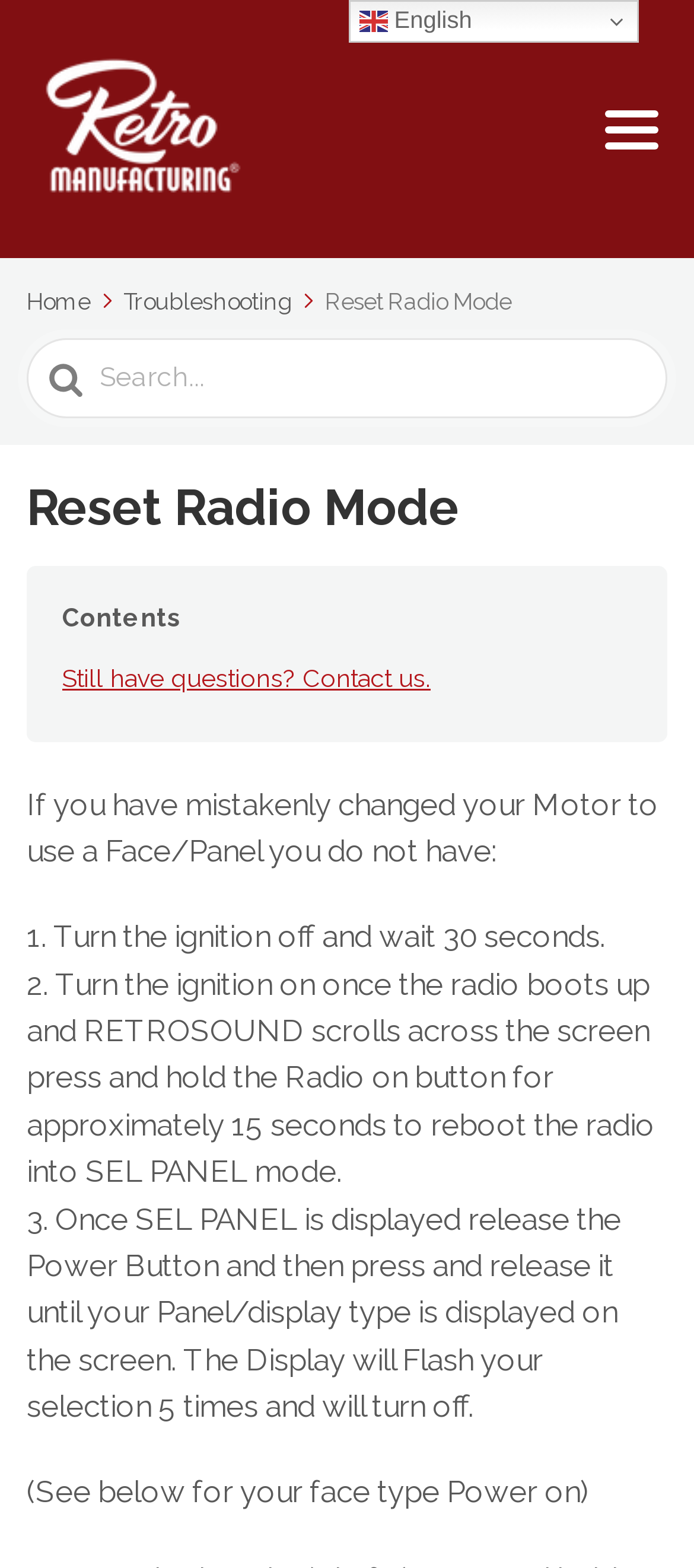Given the following UI element description: "aria-label="Wix Facebook page"", find the bounding box coordinates in the webpage screenshot.

None